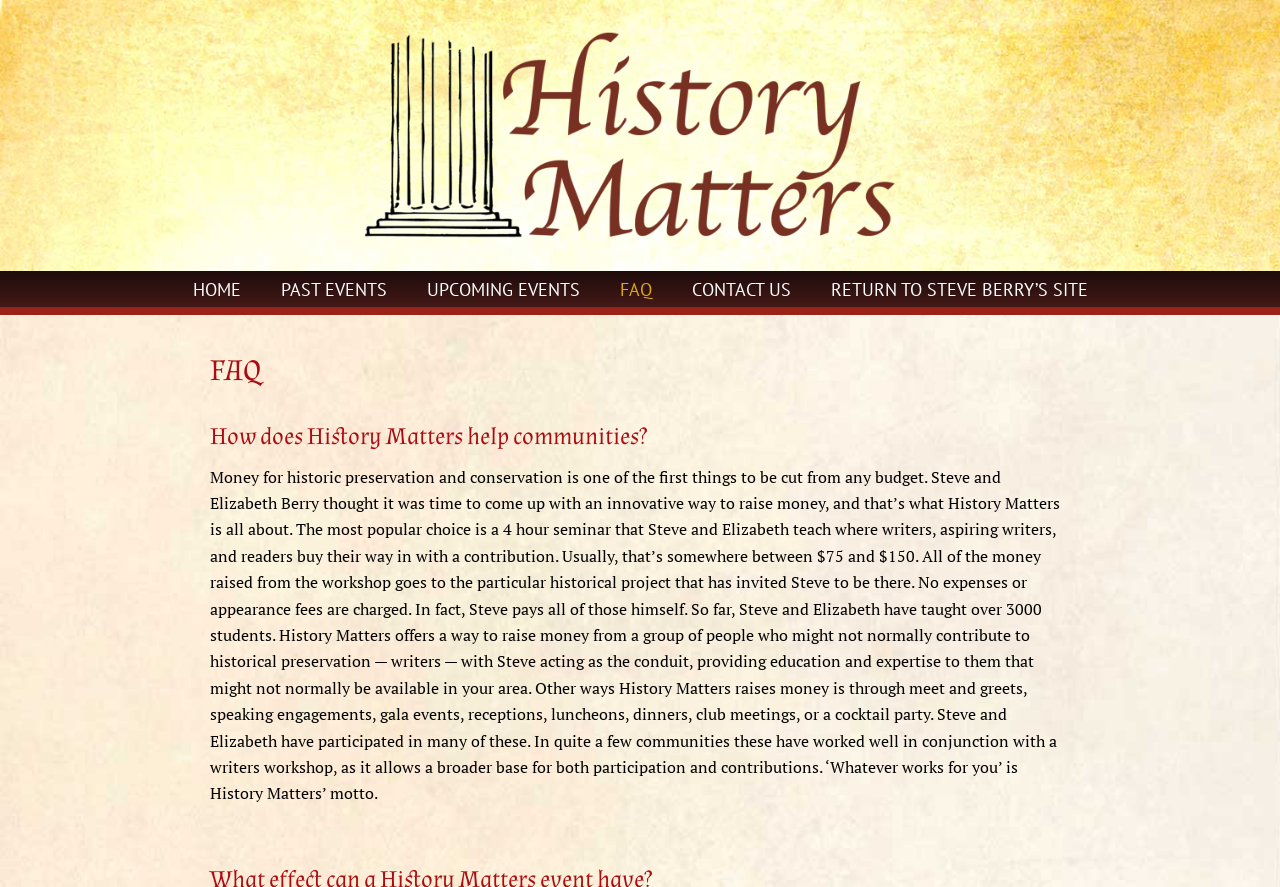What is the name of the logo on the top left?
Craft a detailed and extensive response to the question.

I found the logo on the top left of the webpage, which is an image element with a bounding box of [0.246, 0.023, 0.754, 0.283]. The OCR text associated with this image is 'History-Matters-logo crop', which suggests that the logo is for History Matters.